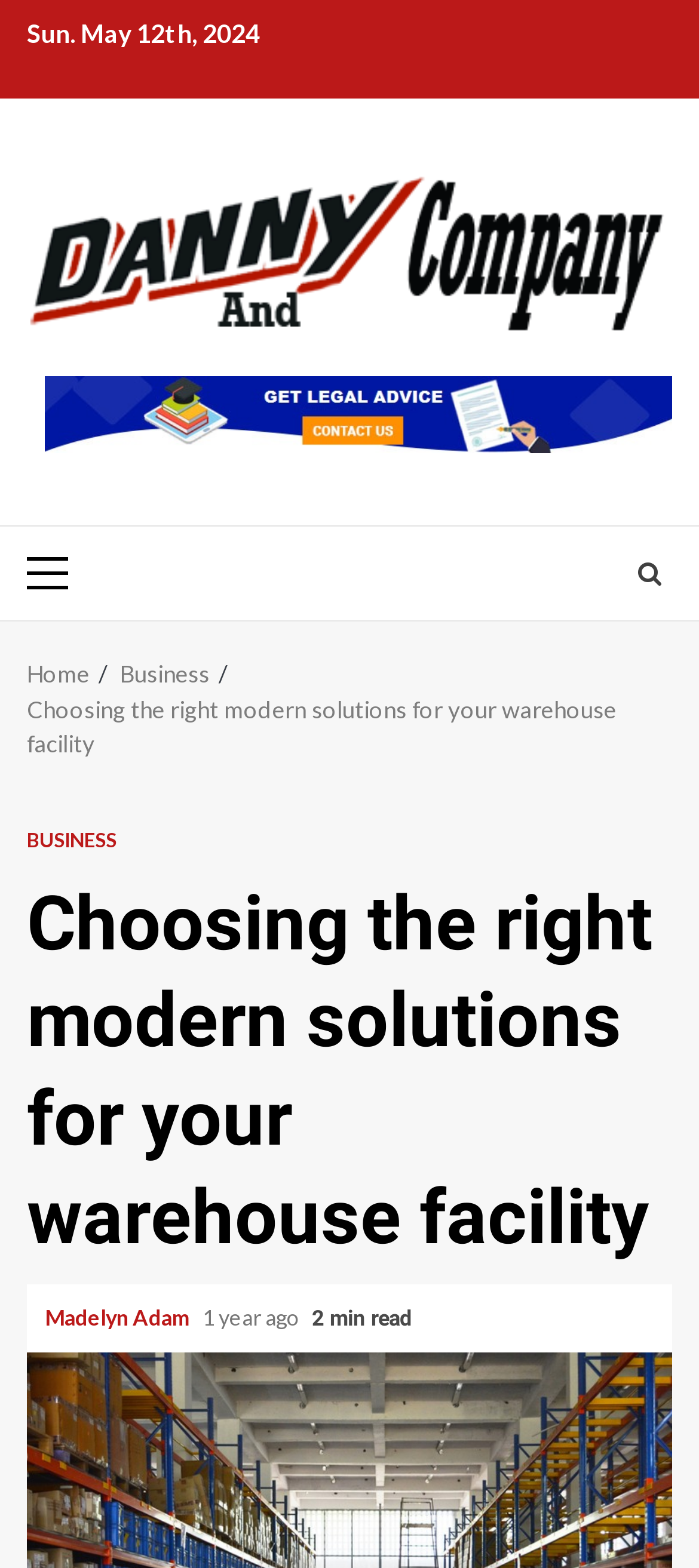Who is the author of the current article?
From the image, provide a succinct answer in one word or a short phrase.

Madelyn Adam